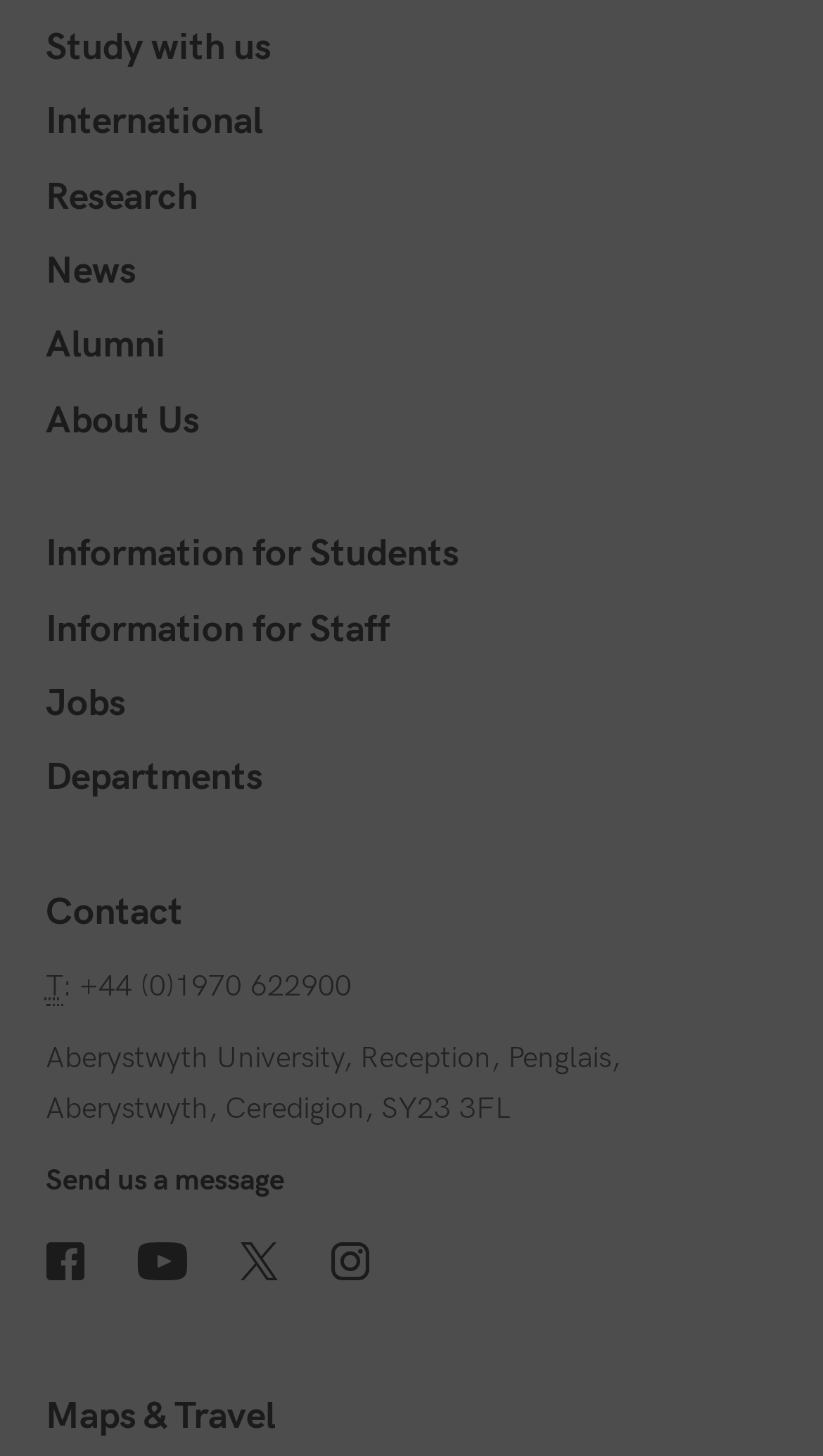Highlight the bounding box coordinates of the region I should click on to meet the following instruction: "Click on Study with us".

[0.056, 0.014, 0.33, 0.046]